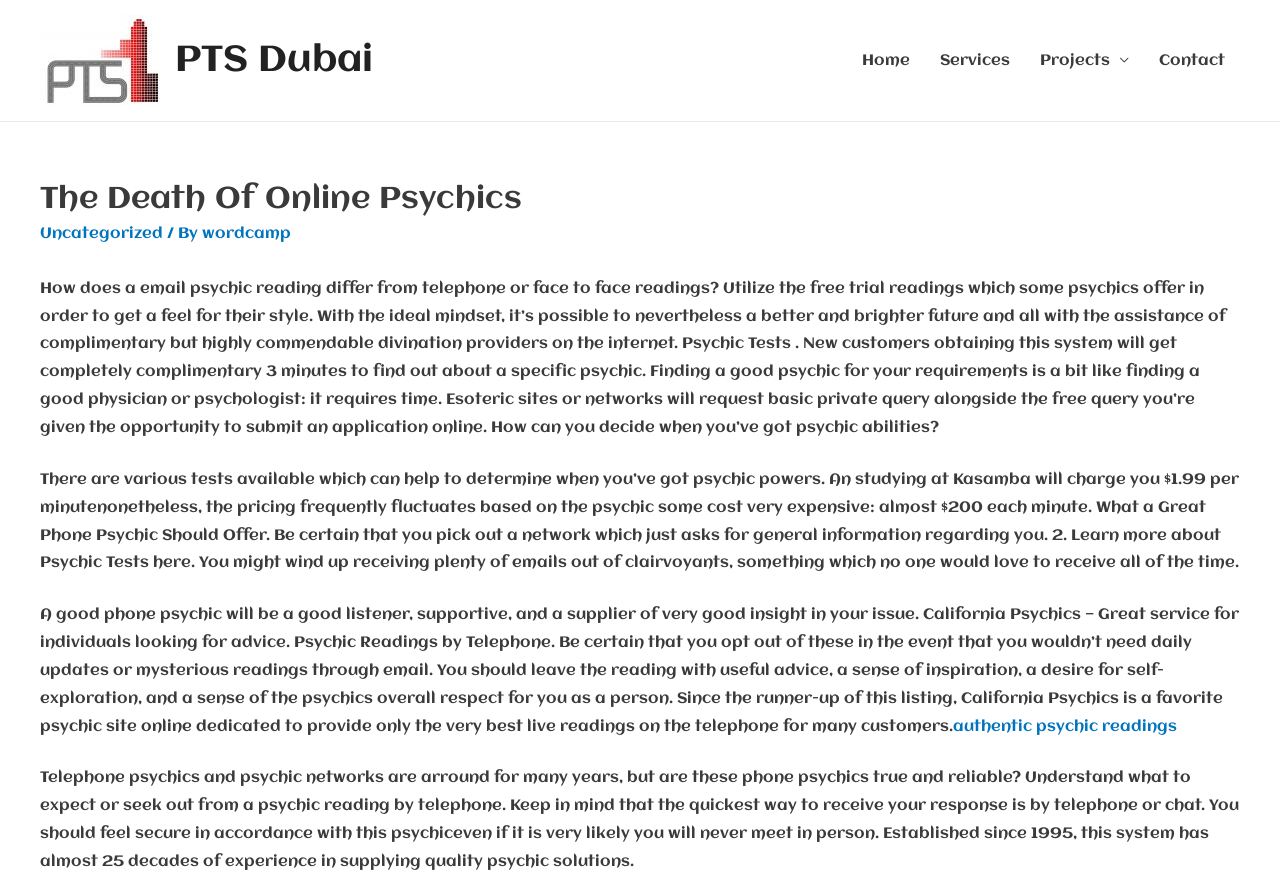Please identify the bounding box coordinates of the clickable element to fulfill the following instruction: "Visit the Home page". The coordinates should be four float numbers between 0 and 1, i.e., [left, top, right, bottom].

[0.662, 0.034, 0.723, 0.101]